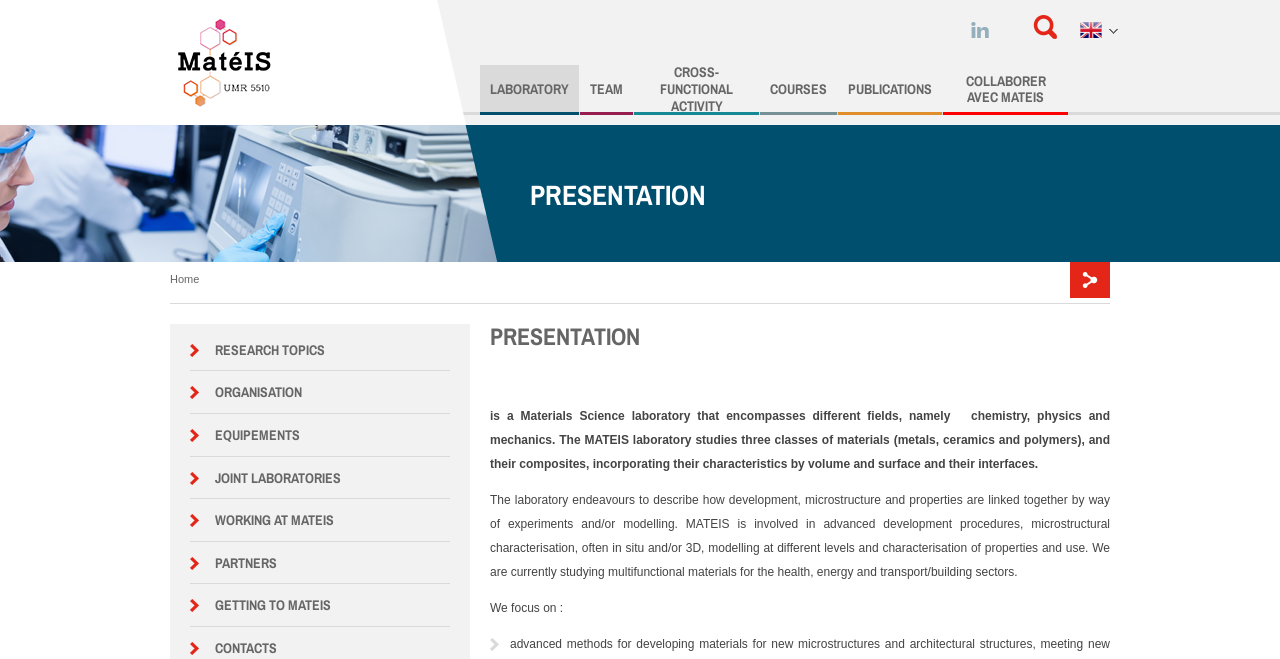Illustrate the webpage's structure and main components comprehensively.

This webpage is about the MATEIS laboratory, a Materials Science laboratory that encompasses different fields, including chemistry, physics, and mechanics. The laboratory studies three classes of materials: metals, ceramics, and polymers, as well as their composites.

At the top left of the page, there is a link to "Insa Lyon" accompanied by an image. On the top right, there are links to "linkedin" and "Search". Below these links, there is a navigation menu with links to "LABORATORY", "TEAM", "CROSS-FUNCTIONAL ACTIVITY", "COURSES", "PUBLICATIONS", and "COLLABORER AVEC MATEIS".

The main content of the page is divided into two columns. The left column has links to various research topics, including "Research topics", "Organisation", "Equipements", "Joint Laboratories", "Working at MATEIS", "Partners", and "Getting to MATEIS". The right column has a heading "PRESENTATION" followed by a brief description of the laboratory and its research focus.

Below the description, there are two paragraphs of text that provide more information about the laboratory's research activities, including the development of multifunctional materials for various sectors. The text is followed by a heading "We focus on :" and a list of links to specific research topics.

At the bottom of the page, there are links to "Home" and "Share" on the left and right sides, respectively.